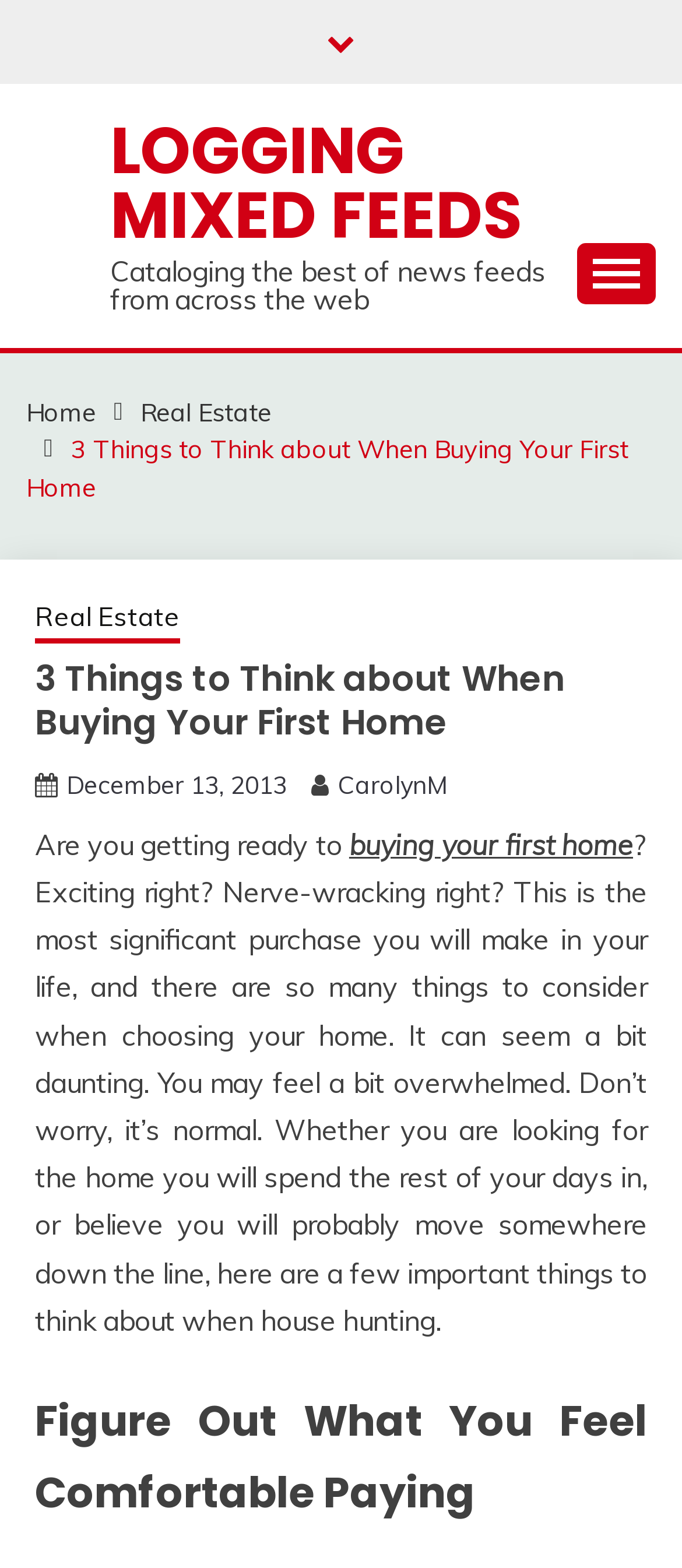Who is the author of the current article?
Using the visual information, respond with a single word or phrase.

CarolynM